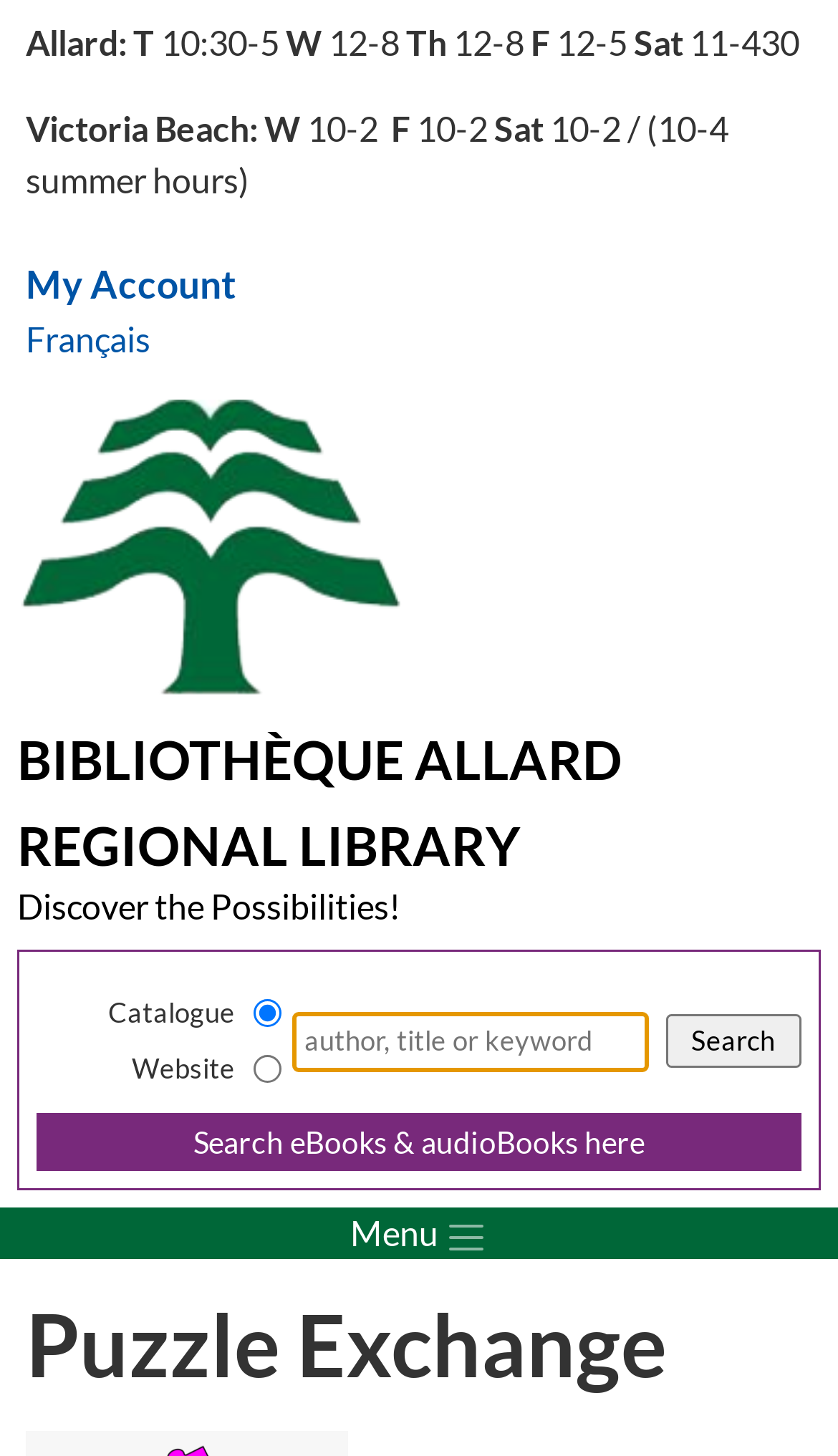Please specify the bounding box coordinates of the clickable section necessary to execute the following command: "Toggle the menu".

[0.0, 0.83, 1.0, 0.865]